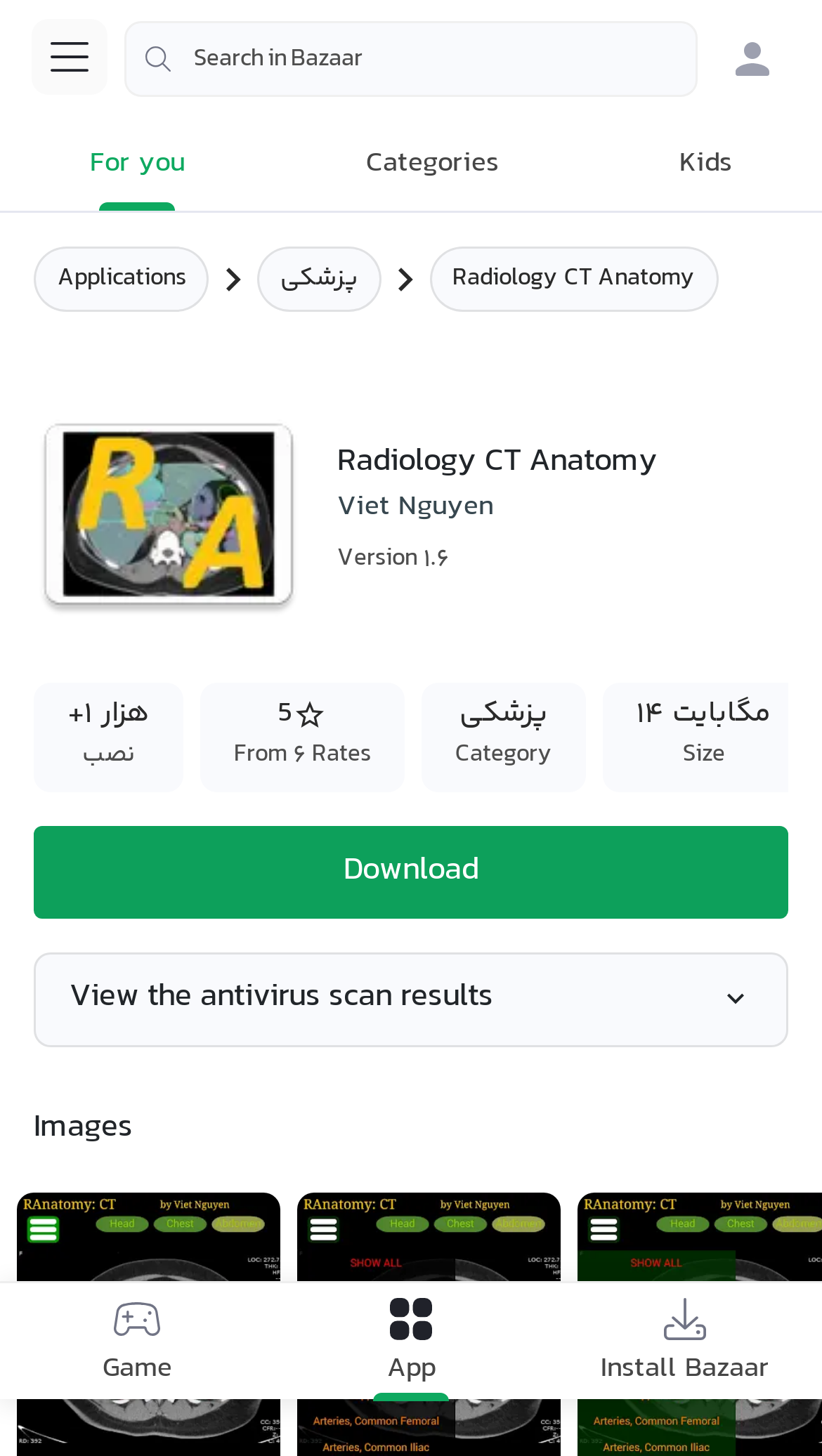Find the bounding box coordinates of the element I should click to carry out the following instruction: "View antivirus scan results".

[0.085, 0.668, 0.6, 0.704]